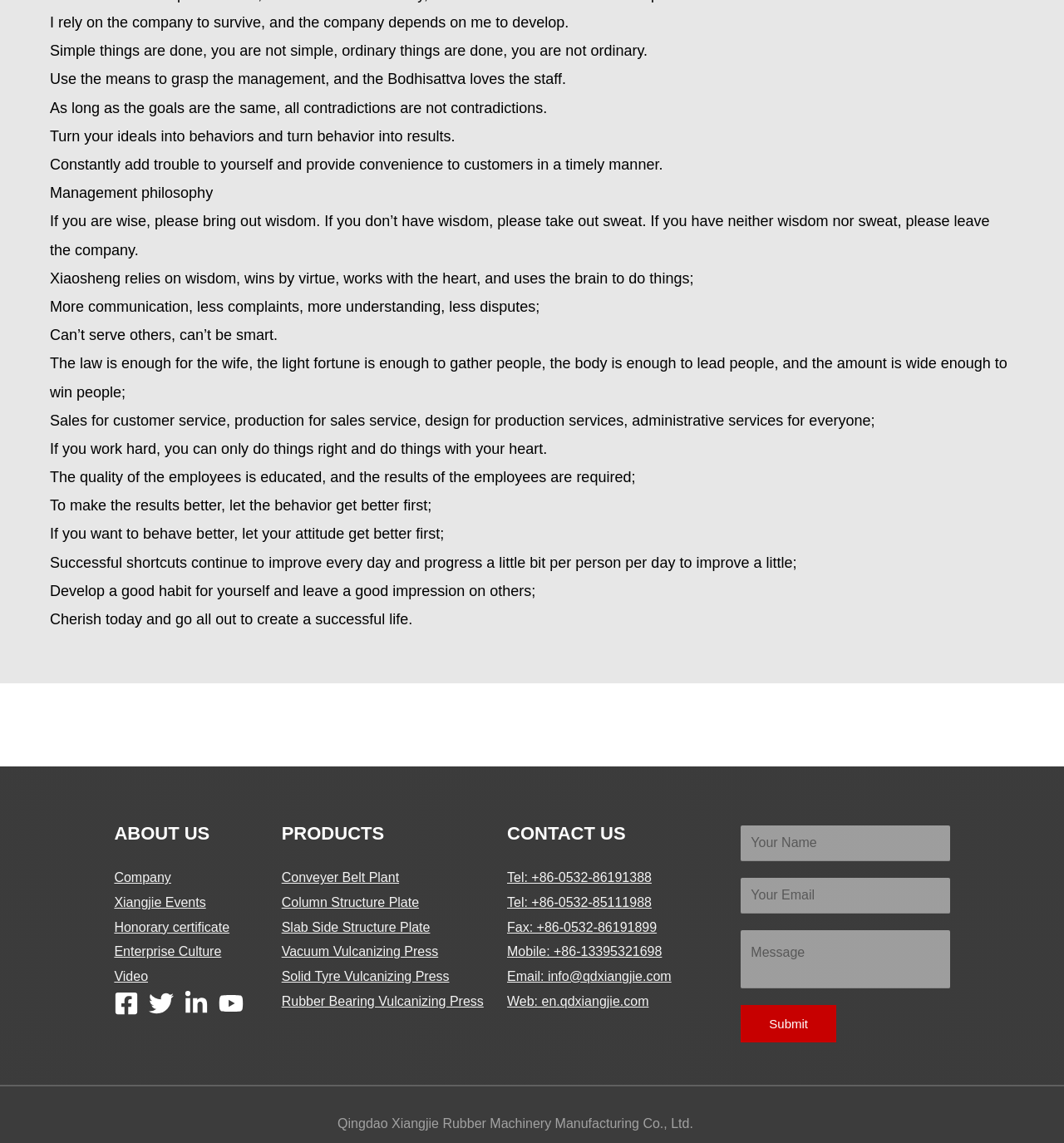Locate the bounding box coordinates of the clickable part needed for the task: "Click CONTACT US".

[0.477, 0.717, 0.696, 0.741]